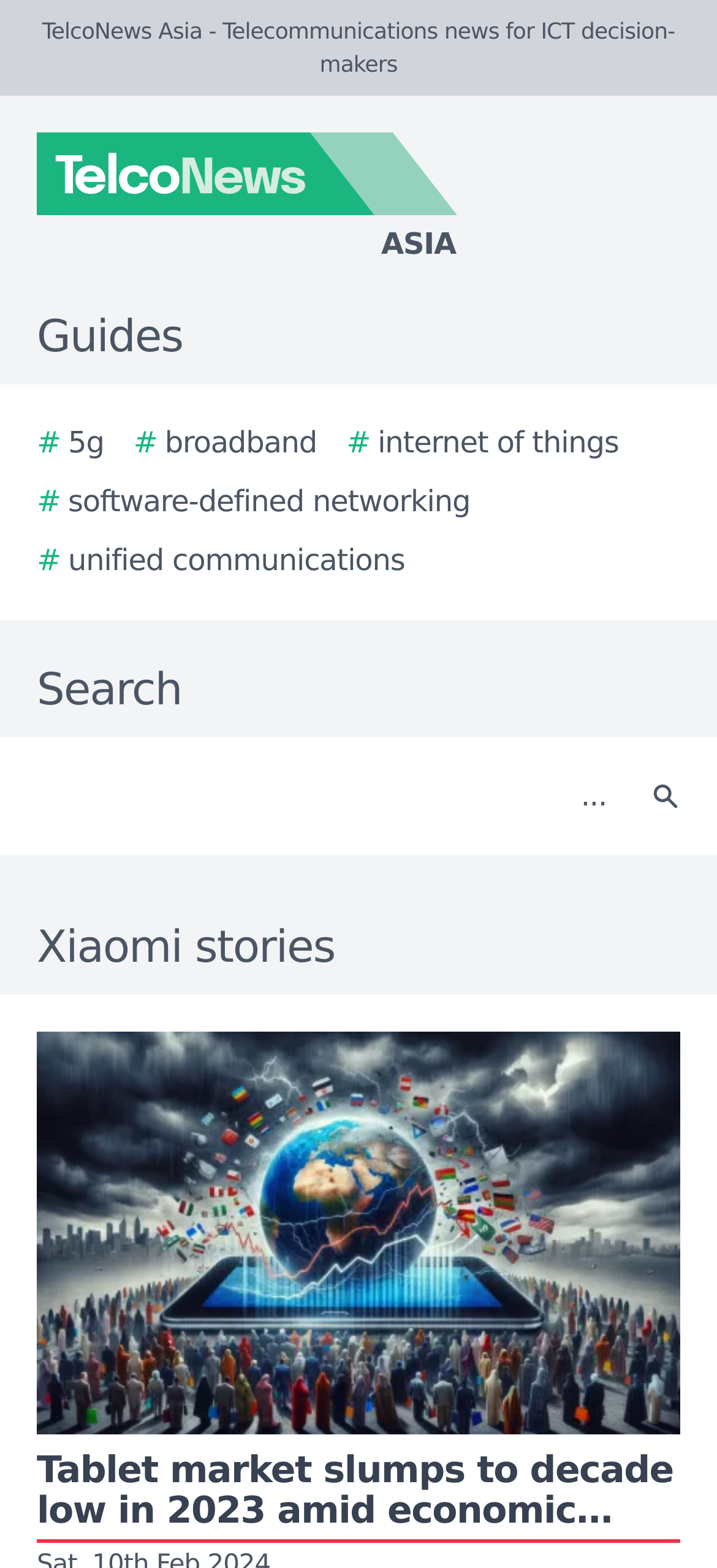Give a detailed account of the webpage.

The webpage is a list of Xiaomi stories on TelcoNews Asia, a telecommunications news website for ICT decision-makers. At the top left of the page, there is a logo of TelcoNews Asia, accompanied by a text "TelcoNews Asia - Telecommunications news for ICT decision-makers". 

Below the logo, there are several links to guides, including "5g", "broadband", "internet of things", "software-defined networking", and "unified communications", which are aligned horizontally and take up about half of the page width. 

To the right of these links, there is a search bar with a label "Search" and a search button with a magnifying glass icon. 

The main content of the page is a list of Xiaomi stories, which is headed by a title "Xiaomi stories" at the top center of the page. Each story is represented by an image, which takes up most of the page width.